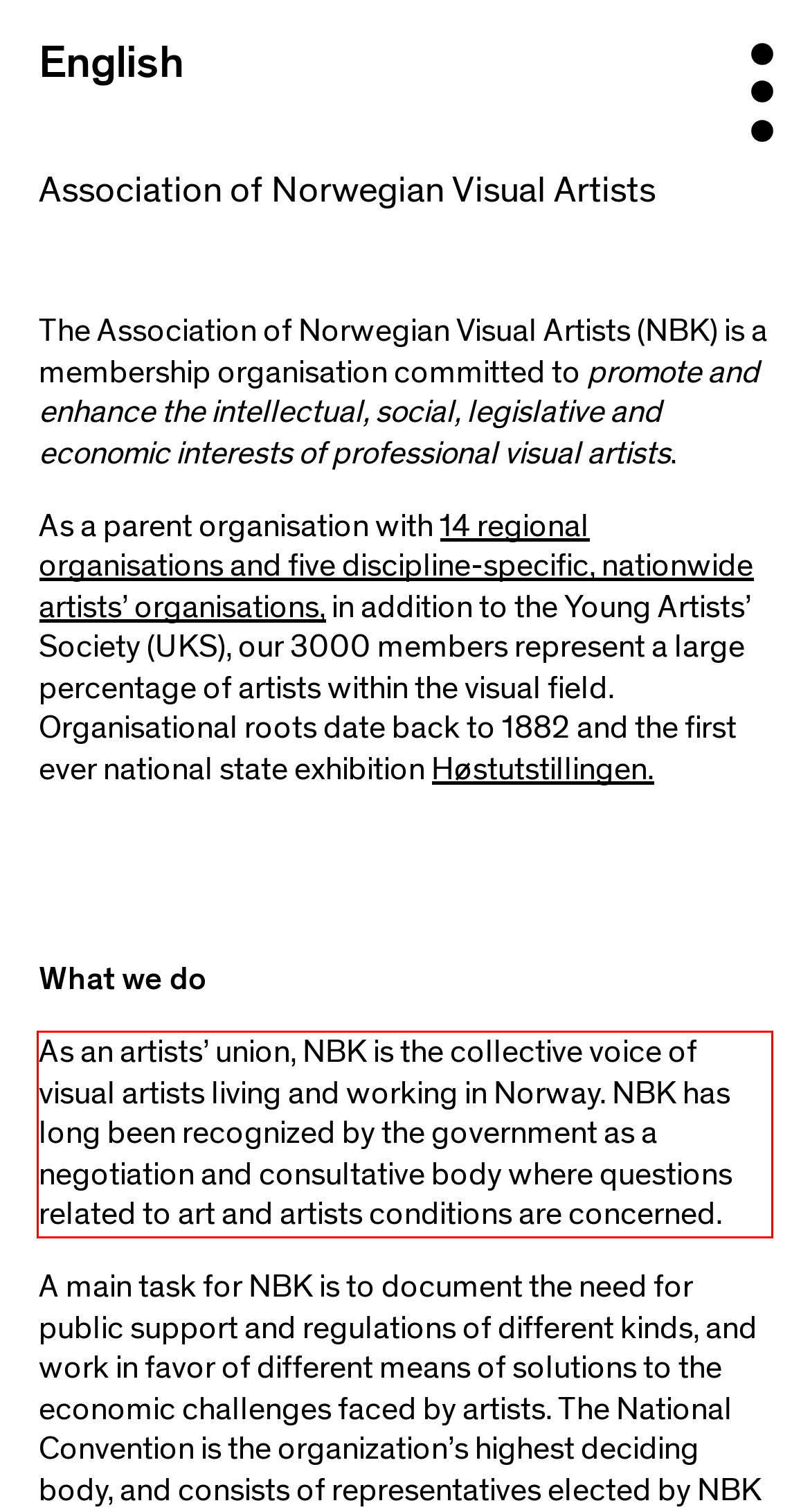Perform OCR on the text inside the red-bordered box in the provided screenshot and output the content.

As an artists’ union, NBK is the collective voice of visual artists living and working in Norway. NBK has long been recognized by the government as a negotiation and consultative body where questions related to art and artists conditions are concerned.